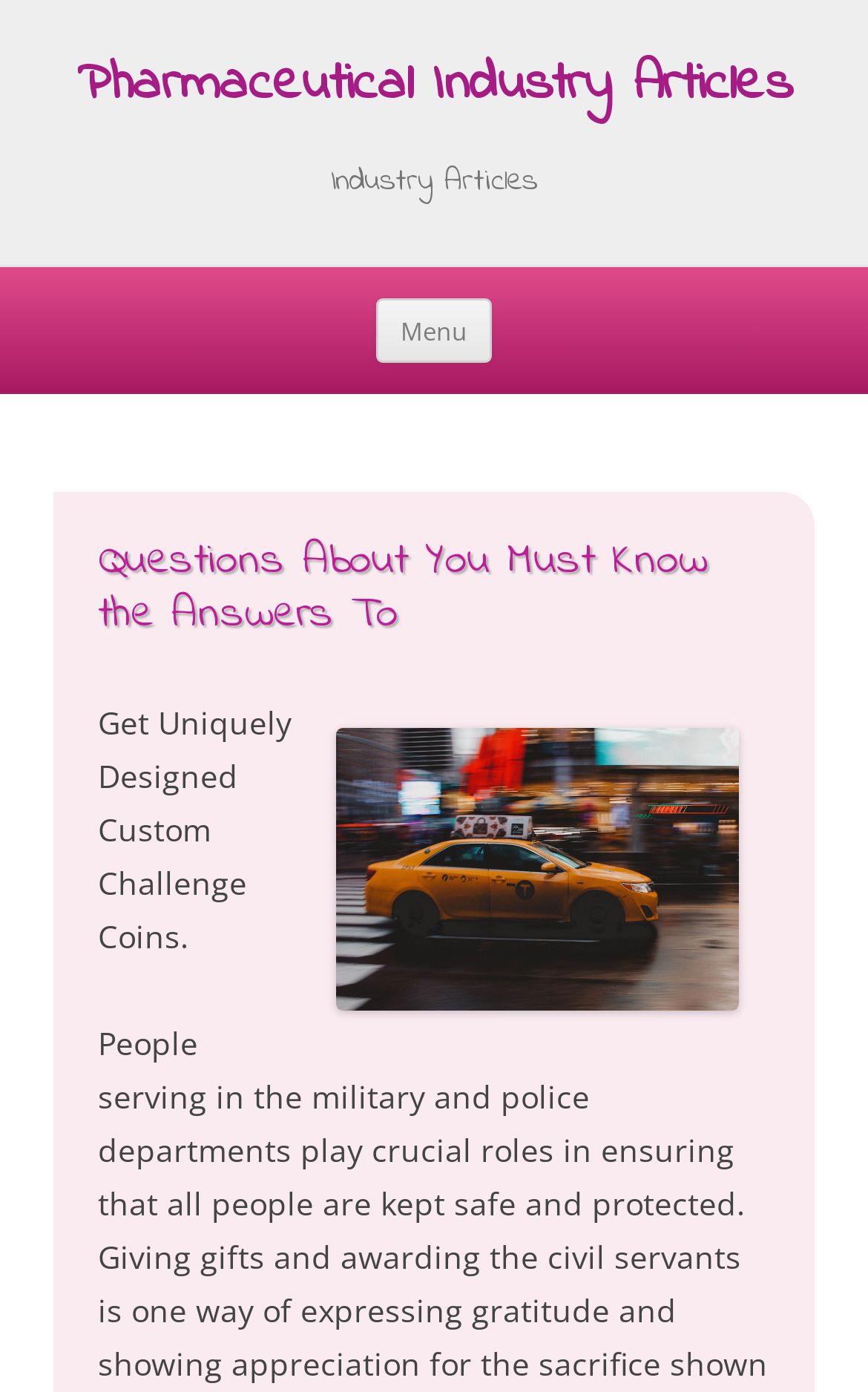Determine the main heading text of the webpage.

Pharmaceutical Industry Articles